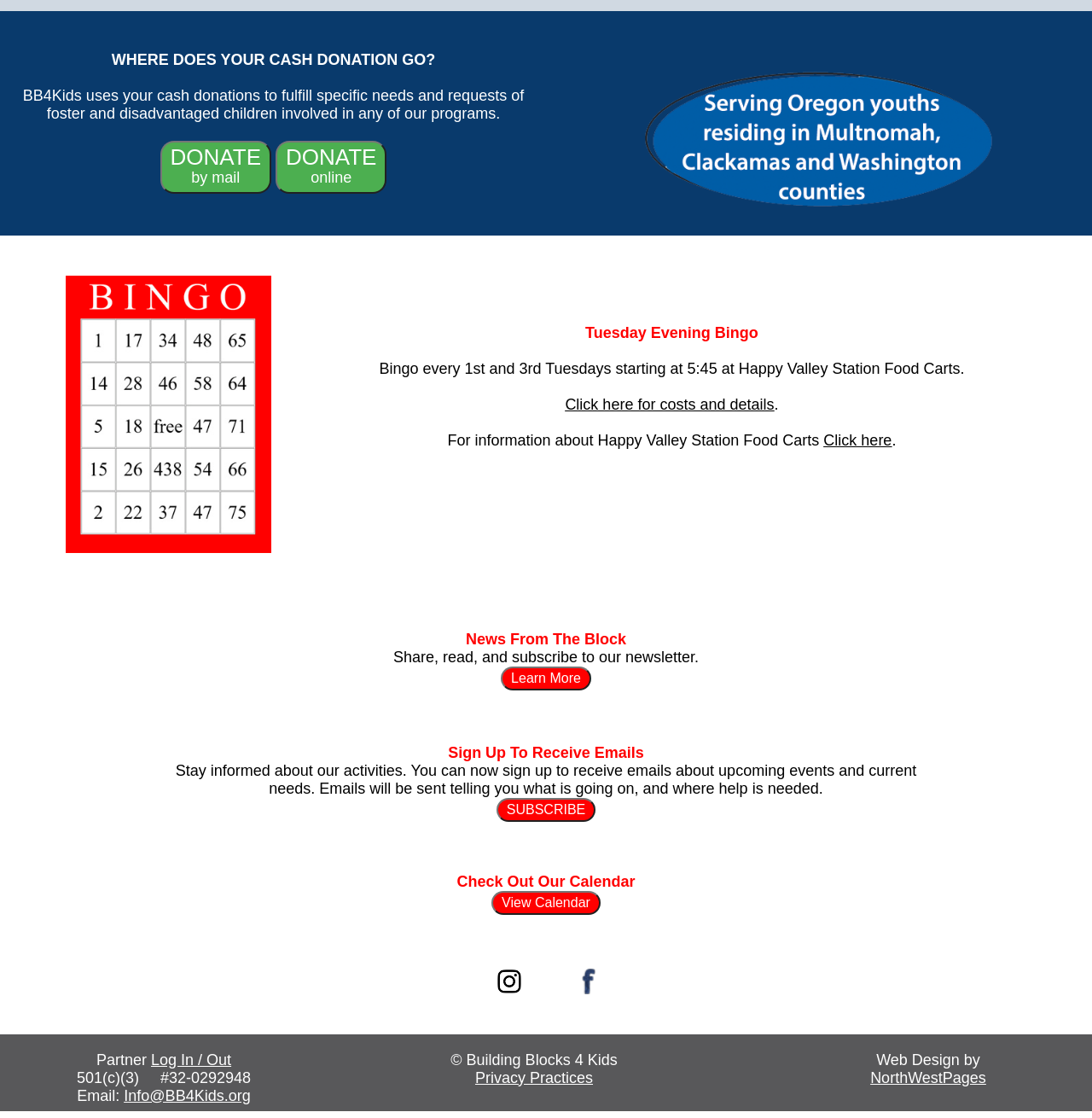Utilize the details in the image to give a detailed response to the question: How can I stay informed about the organization's activities?

To stay informed about the organization's activities, one can sign up to receive emails about upcoming events and current needs, as indicated by the 'Sign Up To Receive Emails' section.